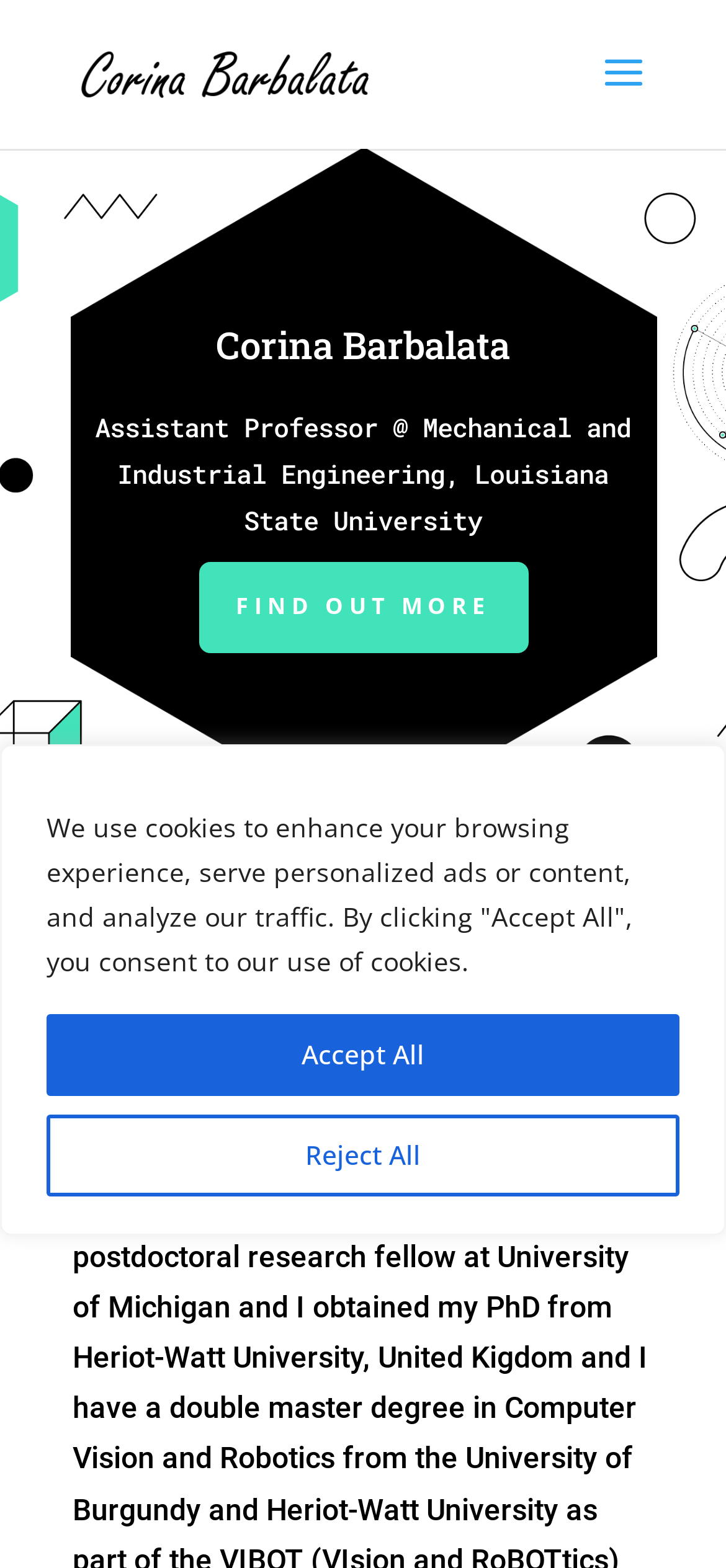Respond with a single word or phrase for the following question: 
What is the university affiliation of Corina Barbalata?

Louisiana State University